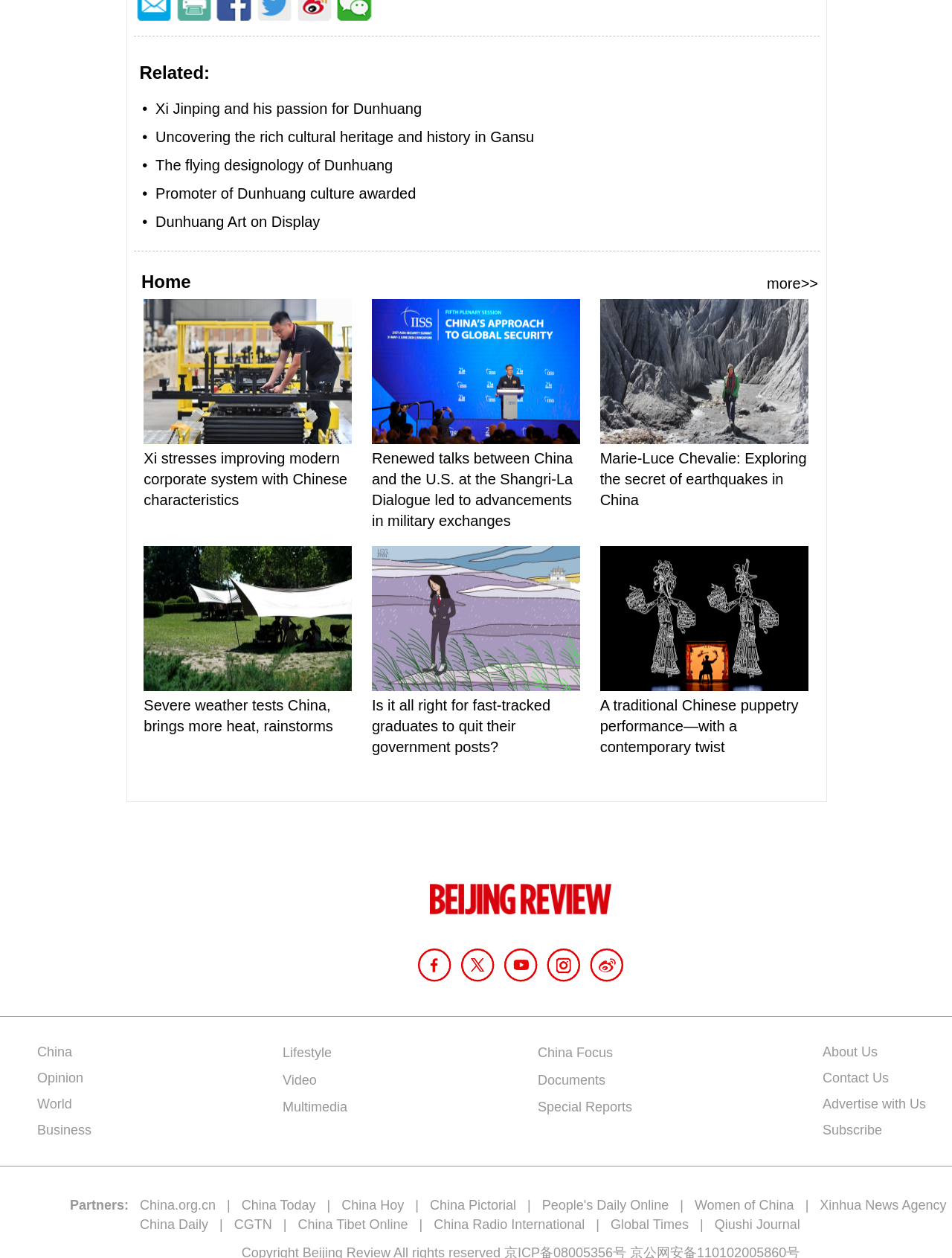Please indicate the bounding box coordinates of the element's region to be clicked to achieve the instruction: "Click on The flying designology of Dunhuang". Provide the coordinates as four float numbers between 0 and 1, i.e., [left, top, right, bottom].

[0.163, 0.125, 0.413, 0.138]